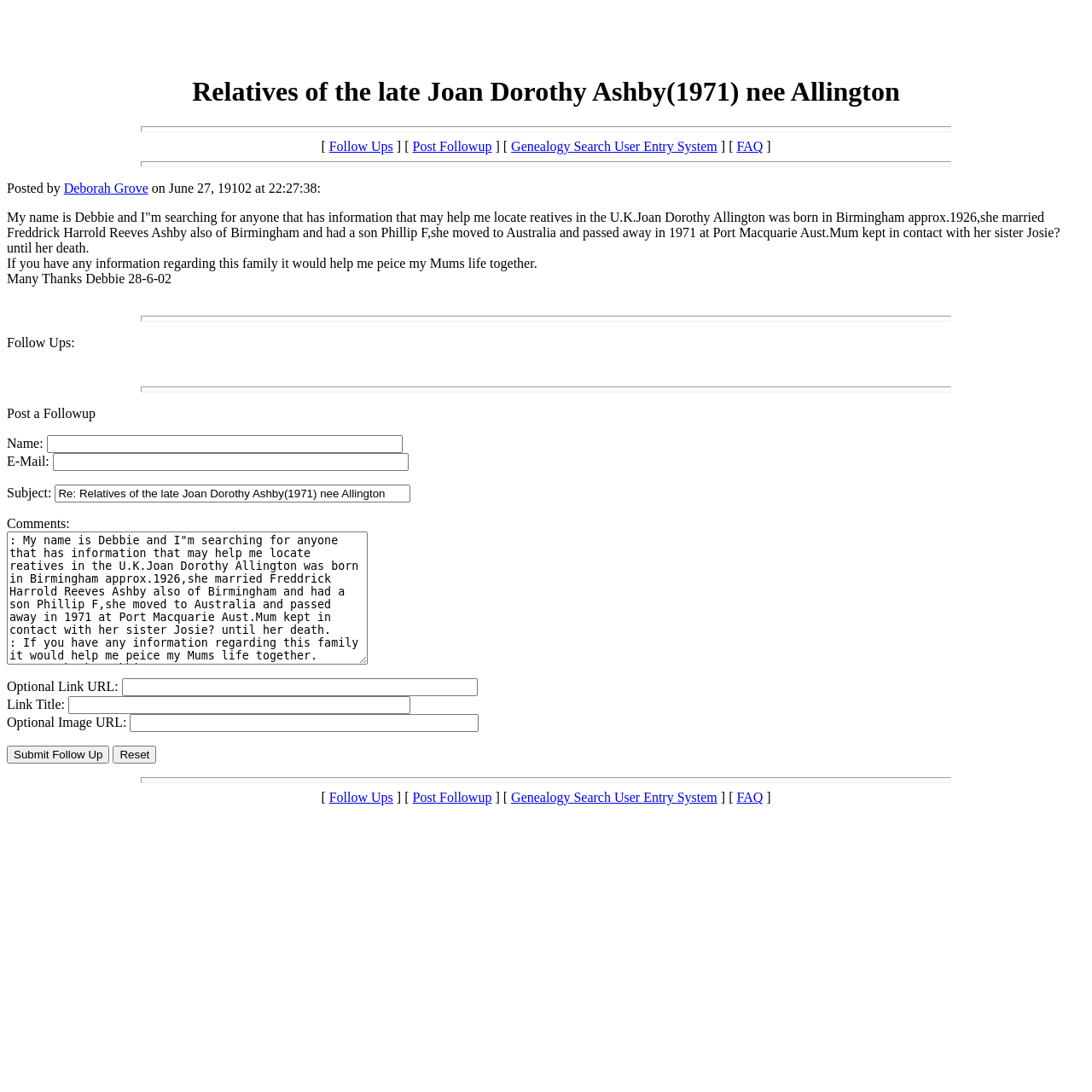Locate the bounding box of the UI element based on this description: "parent_node: Optional Link URL: name="url_title"". Provide four float numbers between 0 and 1 as [left, top, right, bottom].

[0.063, 0.637, 0.376, 0.654]